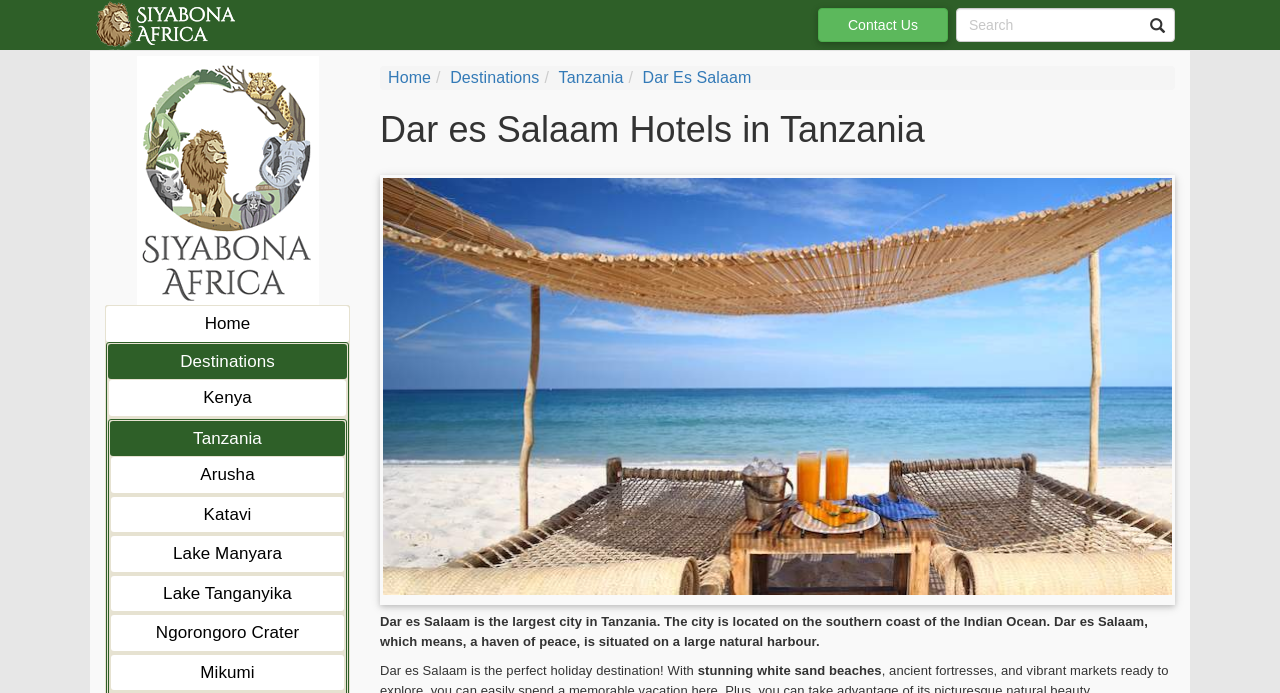Give a one-word or one-phrase response to the question: 
What is the meaning of Dar es Salaam?

a haven of peace